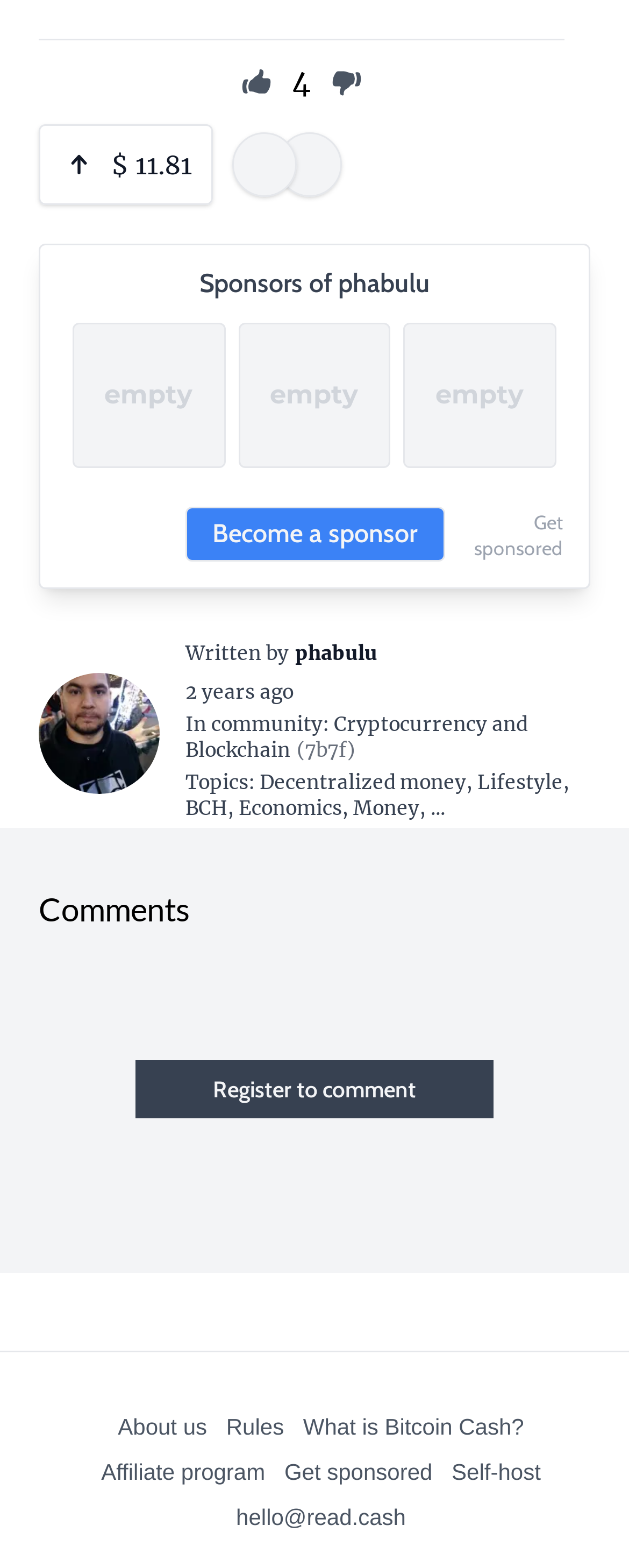Using the information from the screenshot, answer the following question thoroughly:
What is the name of the community?

I found the name of the community by looking at the link element that contains the community information, which is 'community'.